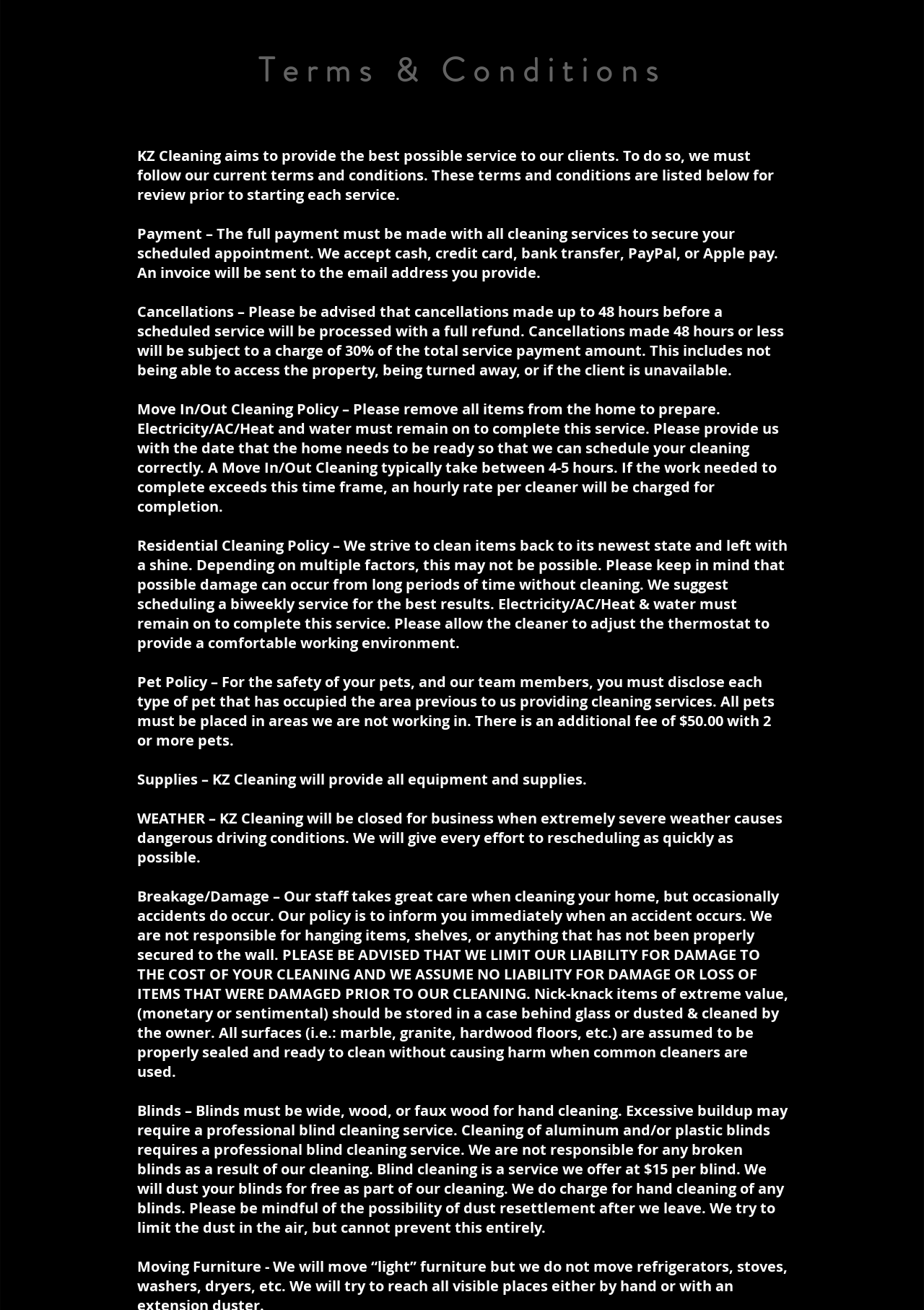What is the purpose of disclosing pet information?
Based on the image, provide a one-word or brief-phrase response.

For safety of pets and team members